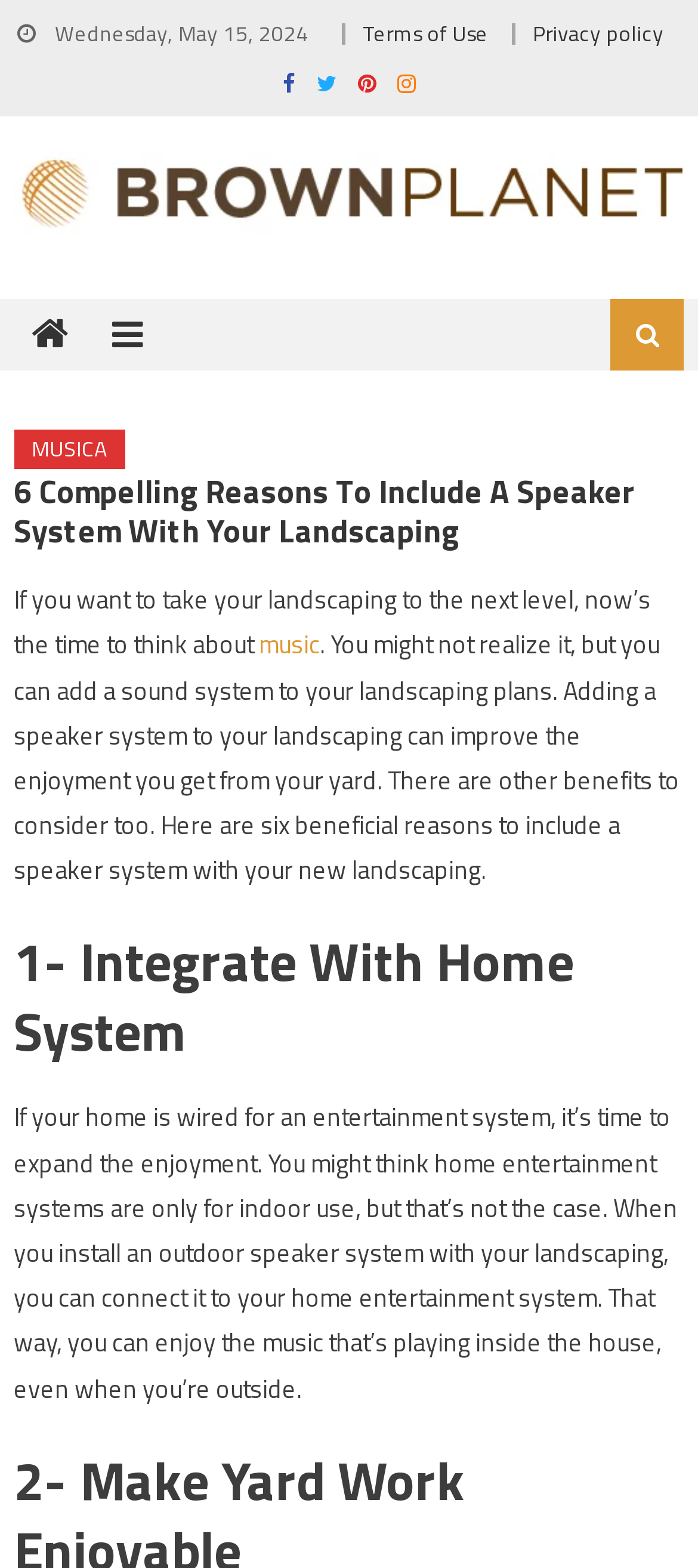Please examine the image and answer the question with a detailed explanation:
How many links are there in the navigation menu?

The navigation menu is located at the top of the page, and it contains 5 links: 'Terms of Use', 'Privacy policy', and three social media links represented by icons.